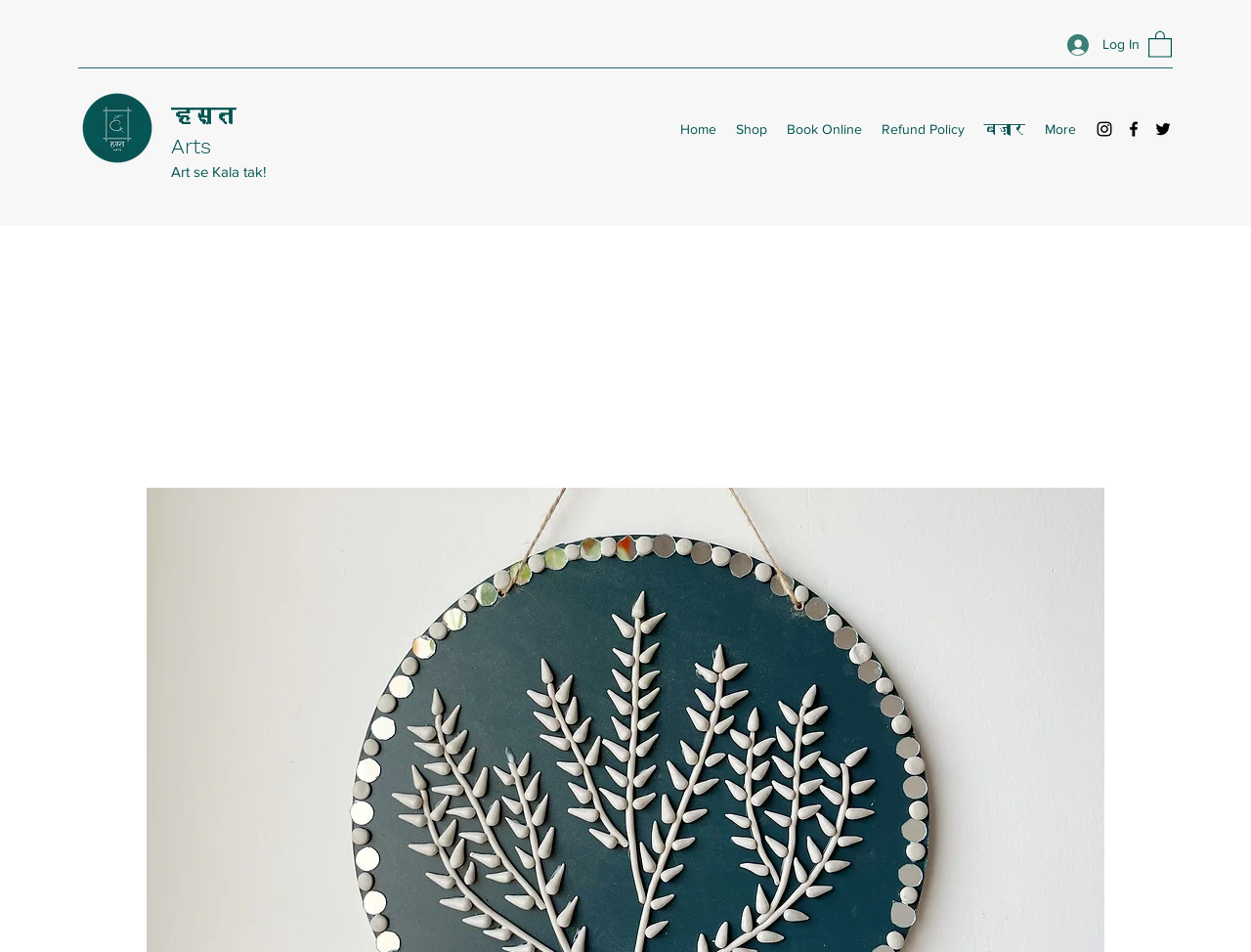Use a single word or phrase to answer the question: What is the name of the website?

हस्तArts